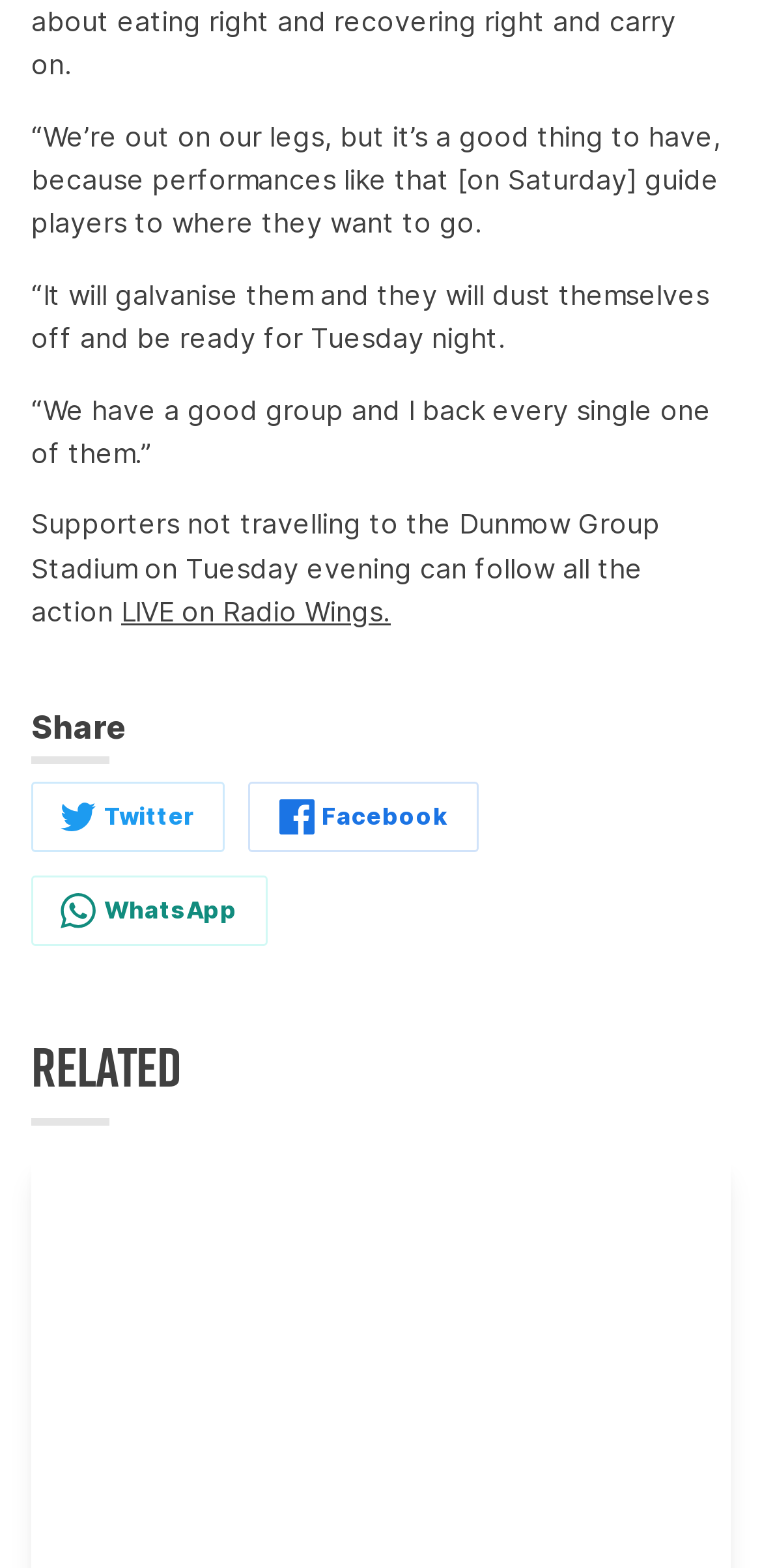Determine the bounding box coordinates for the HTML element mentioned in the following description: "Twitter". The coordinates should be a list of four floats ranging from 0 to 1, represented as [left, top, right, bottom].

[0.041, 0.499, 0.295, 0.544]